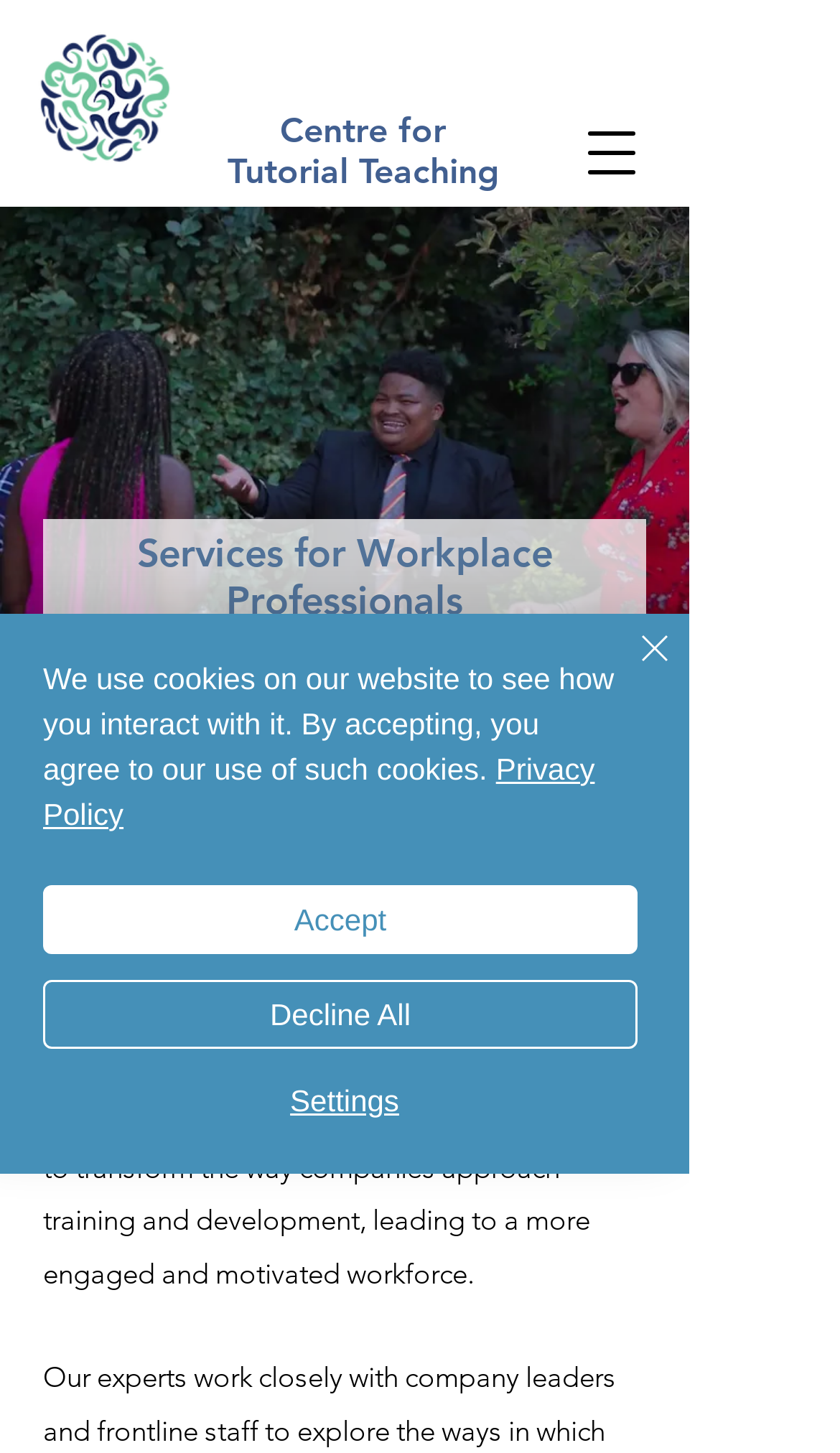Respond concisely with one word or phrase to the following query:
What is the name of the organization?

Centre For Tutorial Teaching